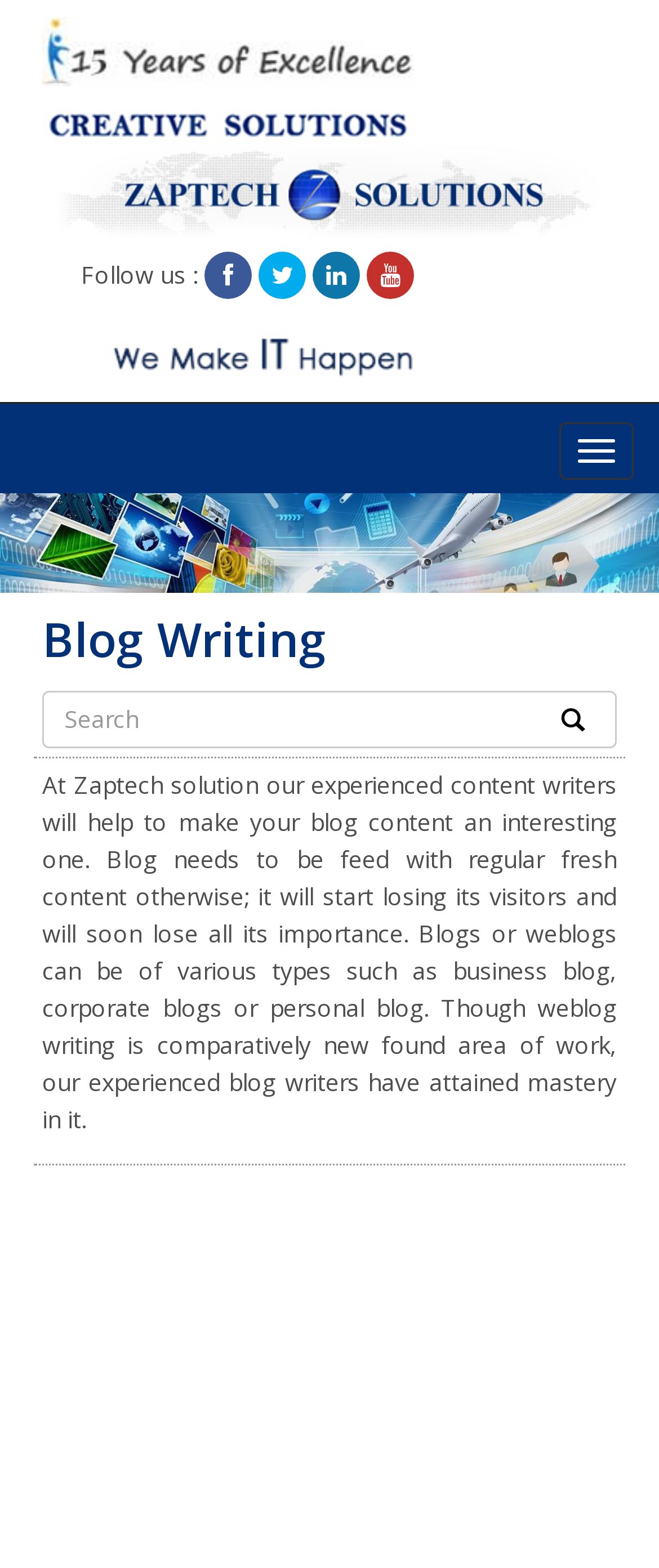What types of blogs are mentioned on the webpage?
Refer to the screenshot and respond with a concise word or phrase.

Business, corporate, personal